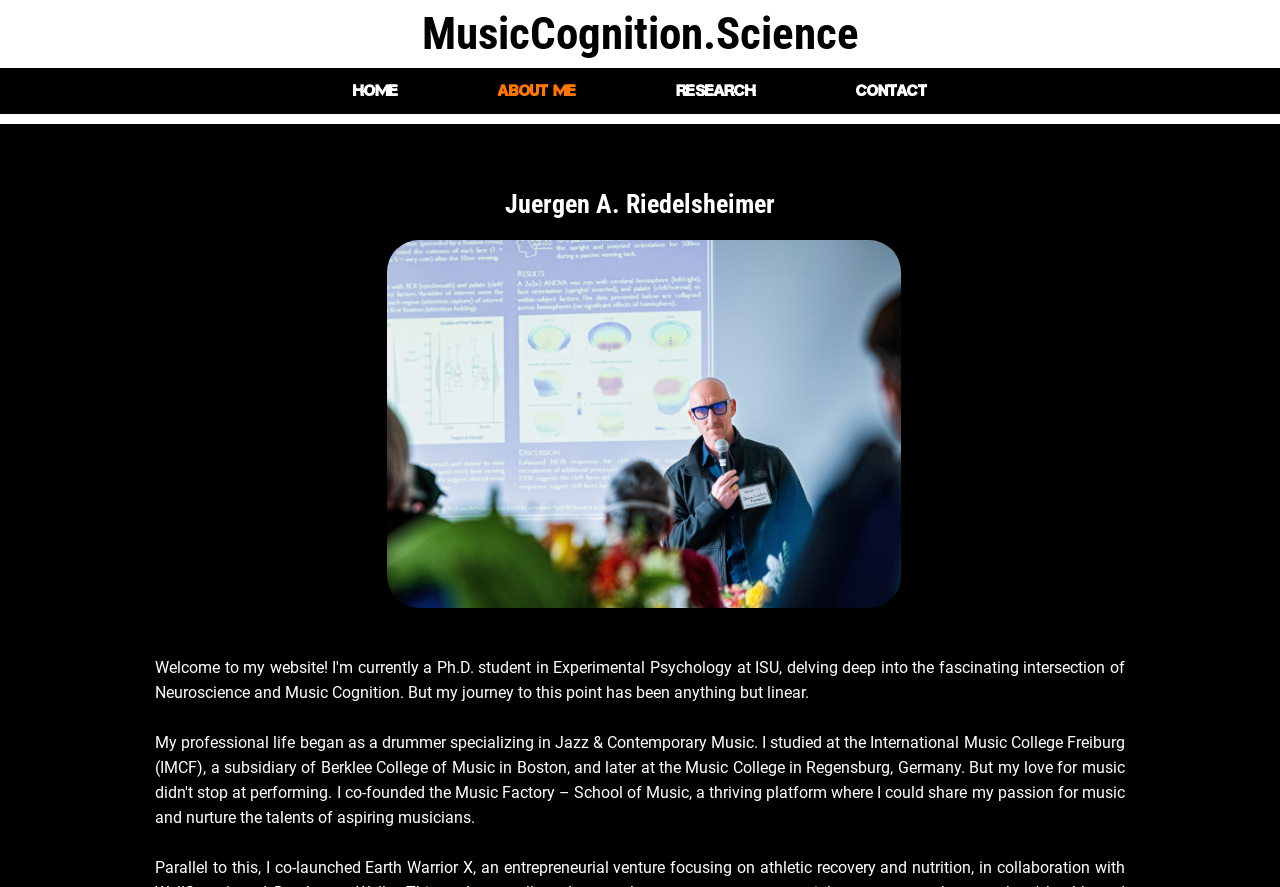Utilize the details in the image to thoroughly answer the following question: What is the profession or field of study of the person described on this page?

I inferred this answer by looking at the domain name of the website, which is 'MusicCognition.Science'. This suggests that the person described on this page is likely a researcher or expert in the field of music cognition science.